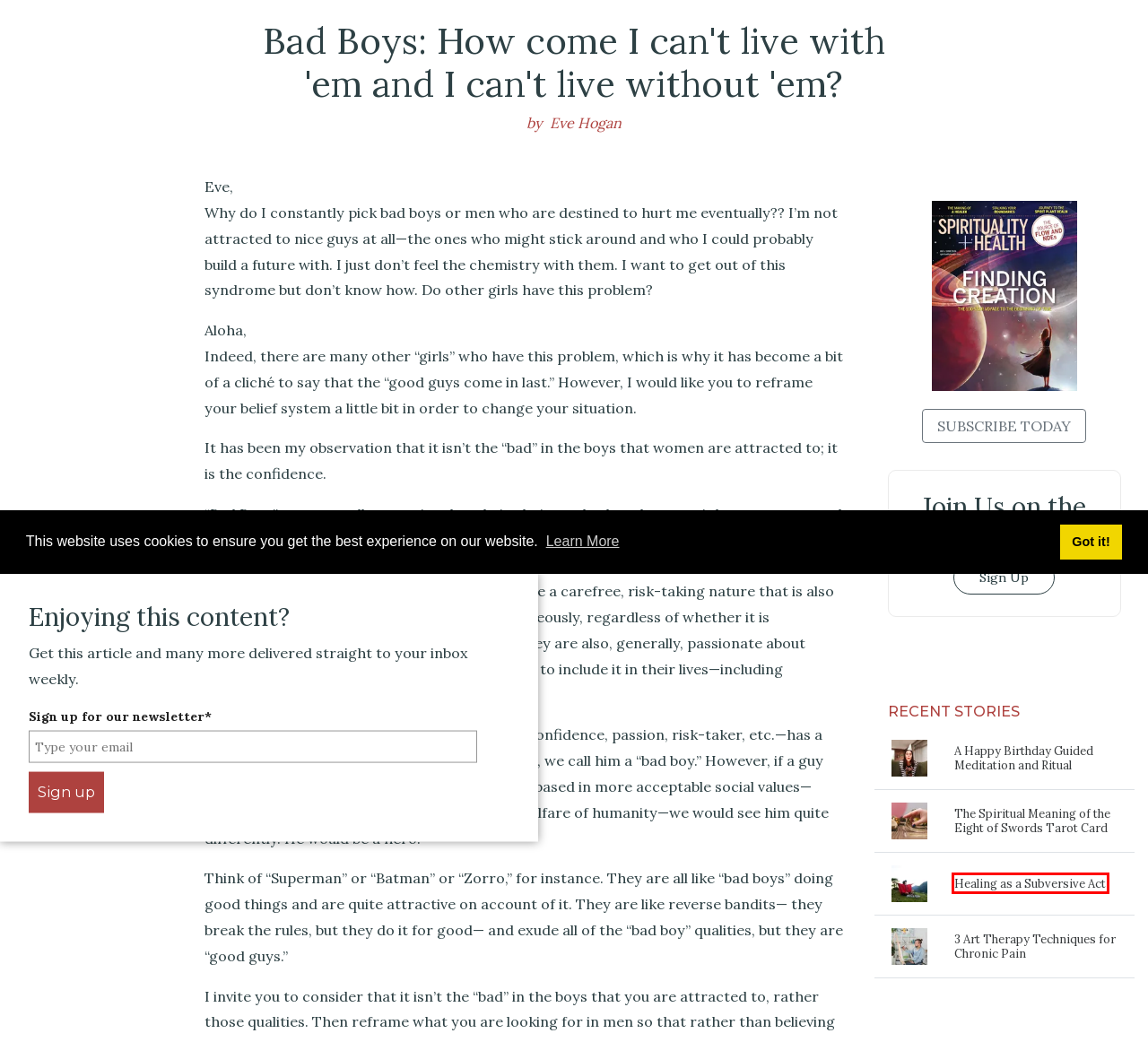Inspect the screenshot of a webpage with a red rectangle bounding box. Identify the webpage description that best corresponds to the new webpage after clicking the element inside the bounding box. Here are the candidates:
A. A Happy Birthday Guided Meditation and Ritual | Spirituality+Health
B. Eve Hogan | Spirituality+Health
C. Tags - Dating | Spirituality+Health
D. 3 Art Therapy Techniques for Chronic Pain | Spirituality+Health
E. The Spiritual Meaning of the Eight of Swords | Spirituality+Health
F. Unity Store - Unity E-Newsletter Sign-Up
G. Healing as a Subversive Act | Spirituality+Health
H. What are cookies? | Cookies & You

G